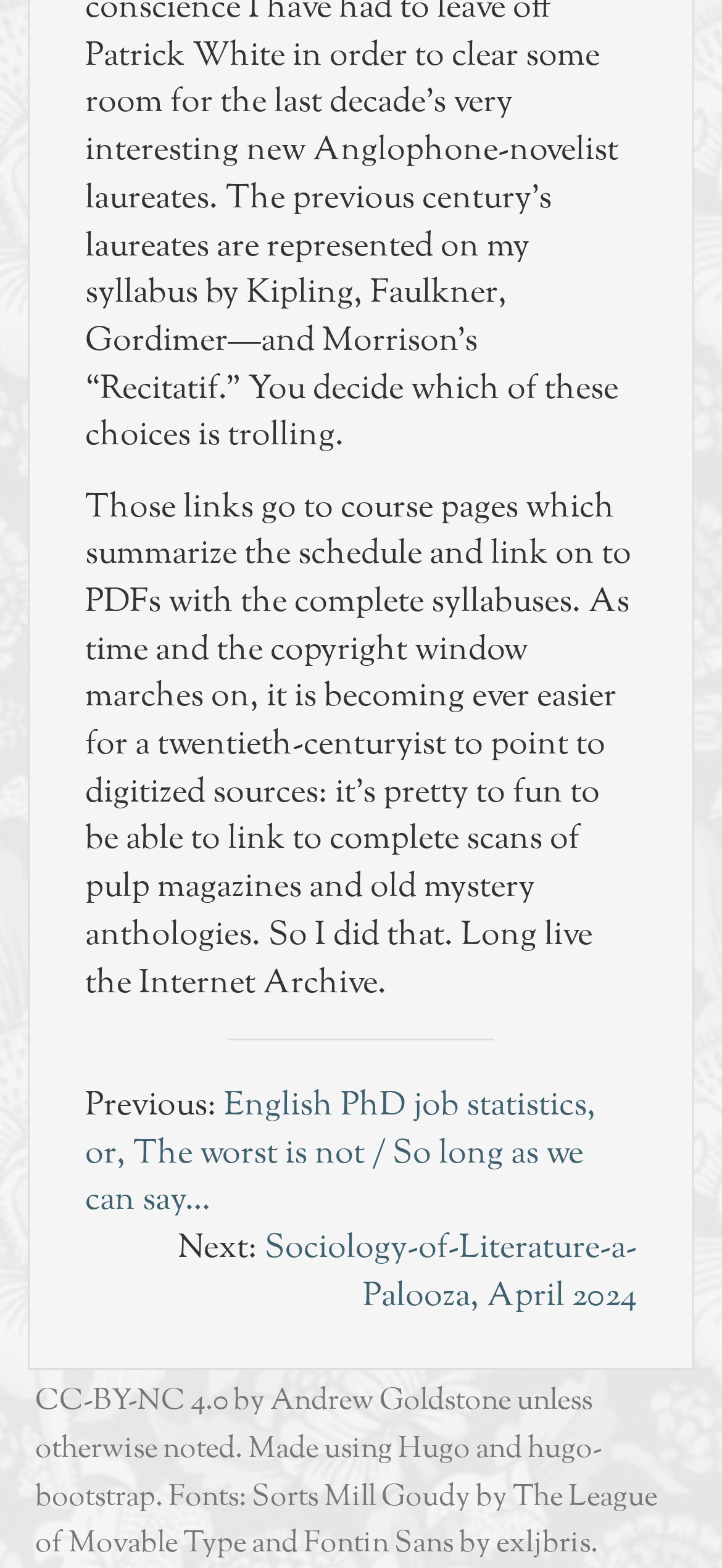Predict the bounding box of the UI element that fits this description: "WaACRAO".

None